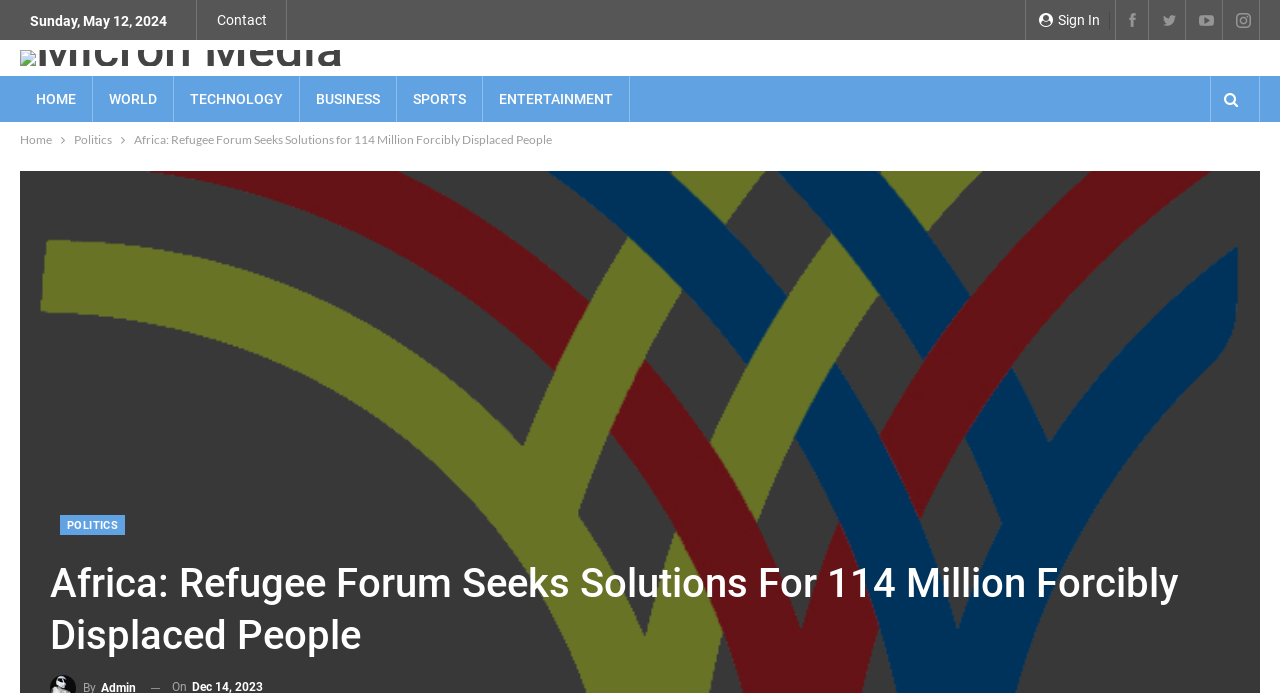What is the date displayed on the webpage?
Please provide a comprehensive and detailed answer to the question.

I found the date by looking at the StaticText element with the text 'Sunday, May 12, 2024' at coordinates [0.023, 0.019, 0.13, 0.042].